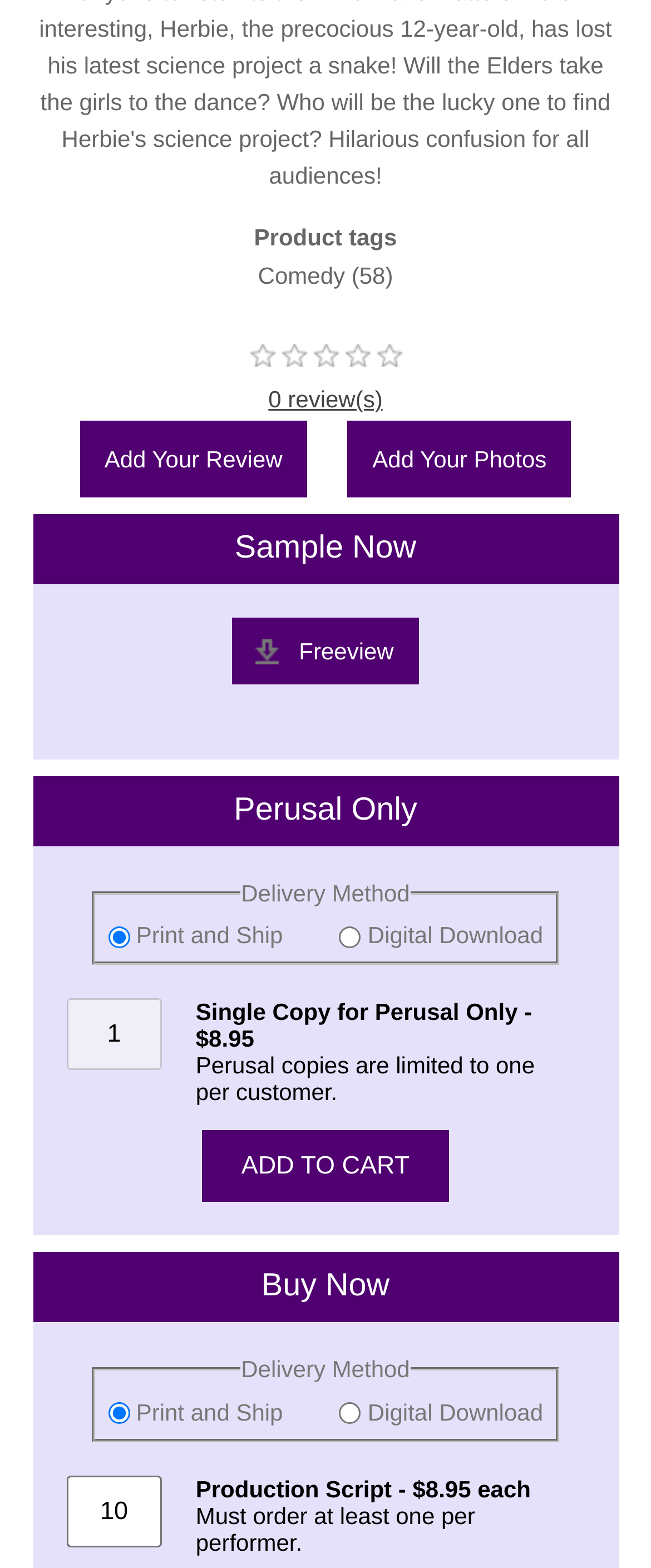Please specify the bounding box coordinates of the clickable region necessary for completing the following instruction: "Select the 'Digital Download' delivery method". The coordinates must consist of four float numbers between 0 and 1, i.e., [left, top, right, bottom].

[0.522, 0.591, 0.555, 0.605]